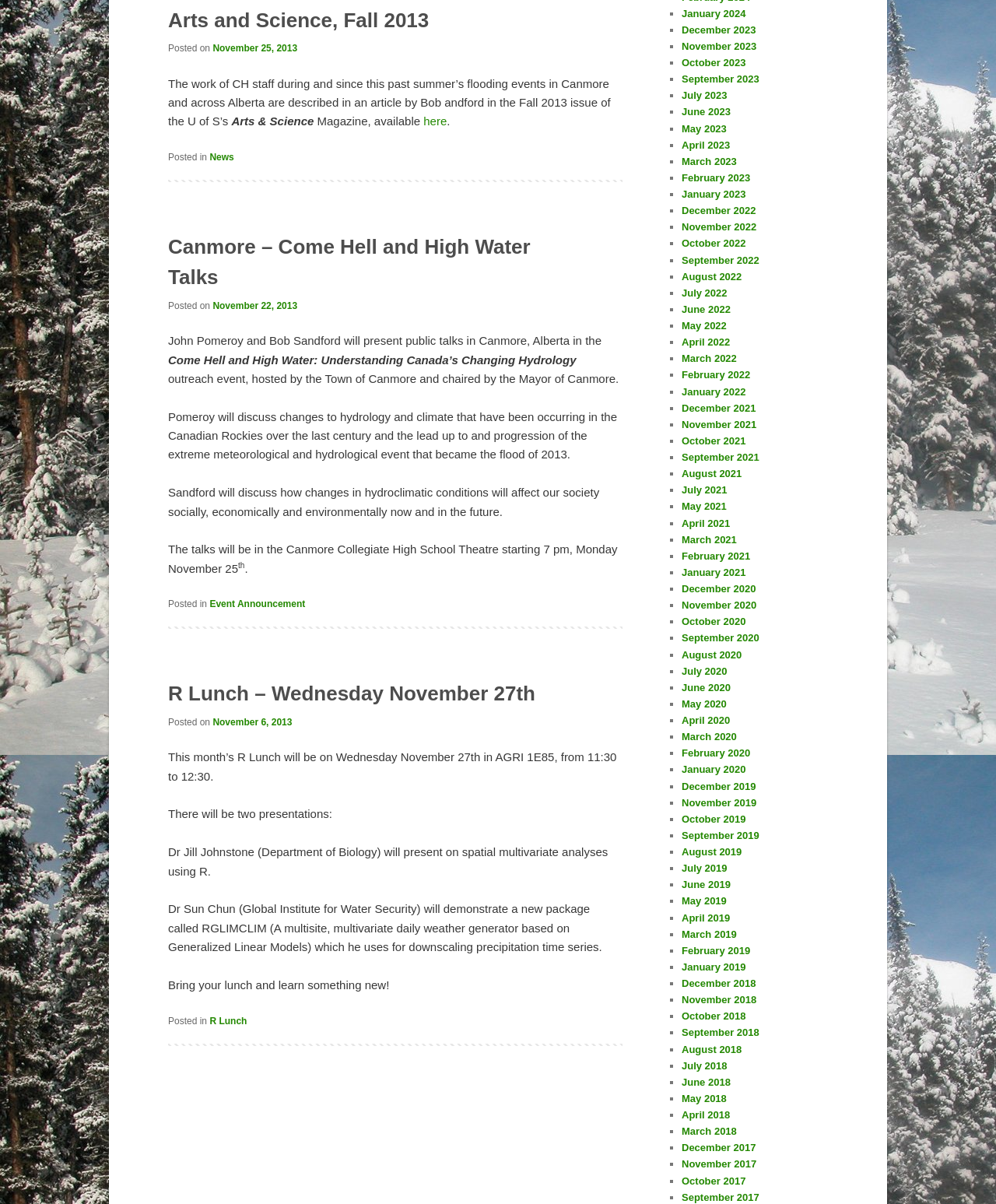What is the title of the second article?
Examine the screenshot and reply with a single word or phrase.

R Lunch – Wednesday November 27th